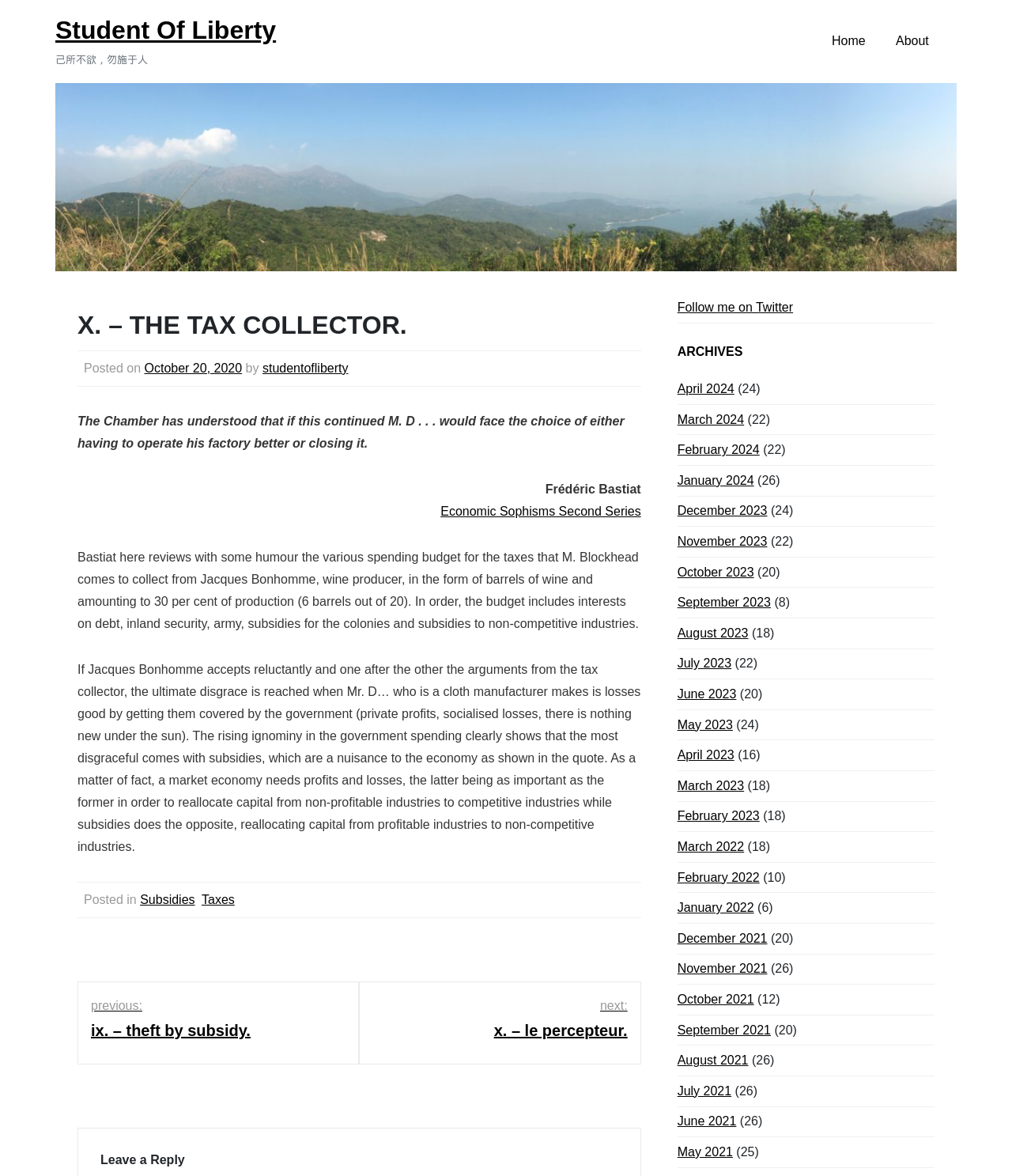Find the bounding box coordinates of the clickable area that will achieve the following instruction: "Click on the 'next: x. – le percepteur.' link".

[0.368, 0.846, 0.62, 0.888]